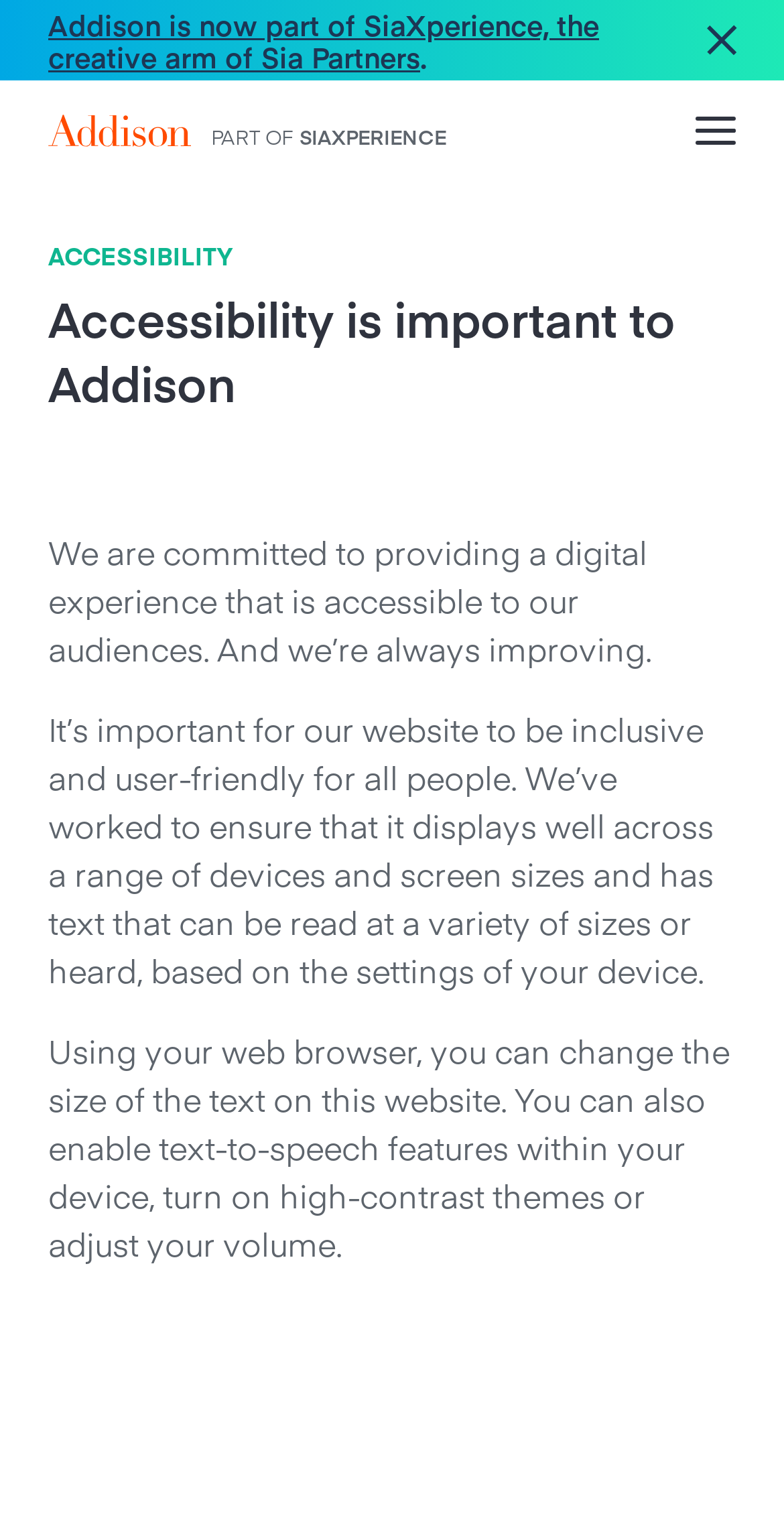Please specify the bounding box coordinates of the clickable region necessary for completing the following instruction: "Contact Addison through email". The coordinates must consist of four float numbers between 0 and 1, i.e., [left, top, right, bottom].

[0.338, 0.799, 0.651, 0.826]